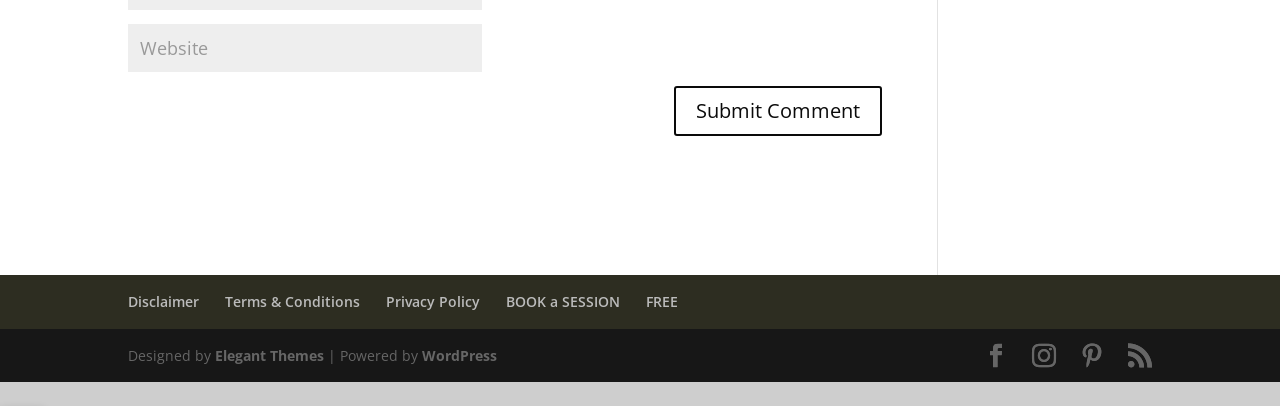Identify the bounding box coordinates of the area that should be clicked in order to complete the given instruction: "Visit Elegant Themes". The bounding box coordinates should be four float numbers between 0 and 1, i.e., [left, top, right, bottom].

[0.168, 0.851, 0.253, 0.898]